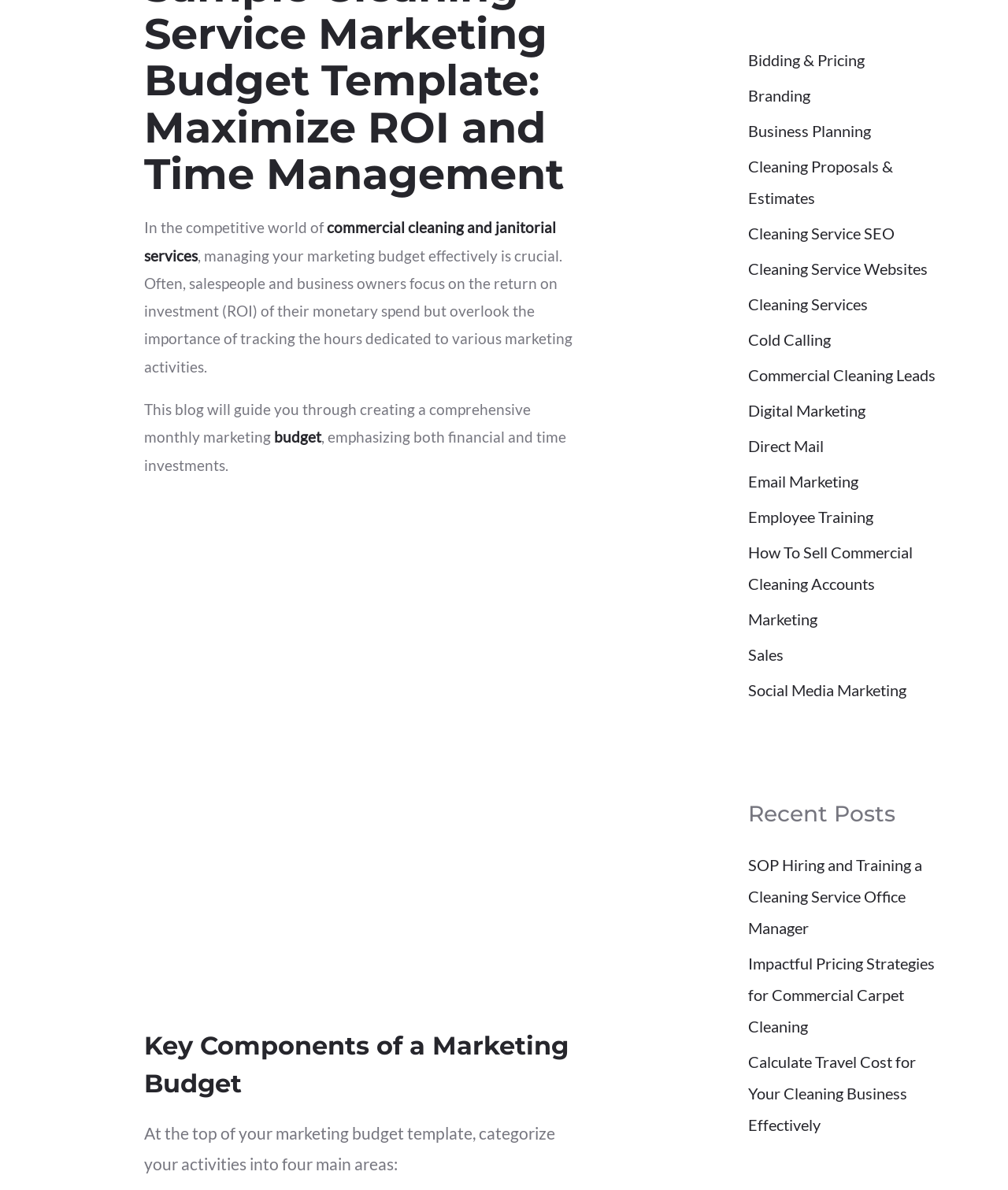Extract the bounding box coordinates of the UI element described: "commercial cleaning and janitorial services". Provide the coordinates in the format [left, top, right, bottom] with values ranging from 0 to 1.

[0.143, 0.184, 0.552, 0.222]